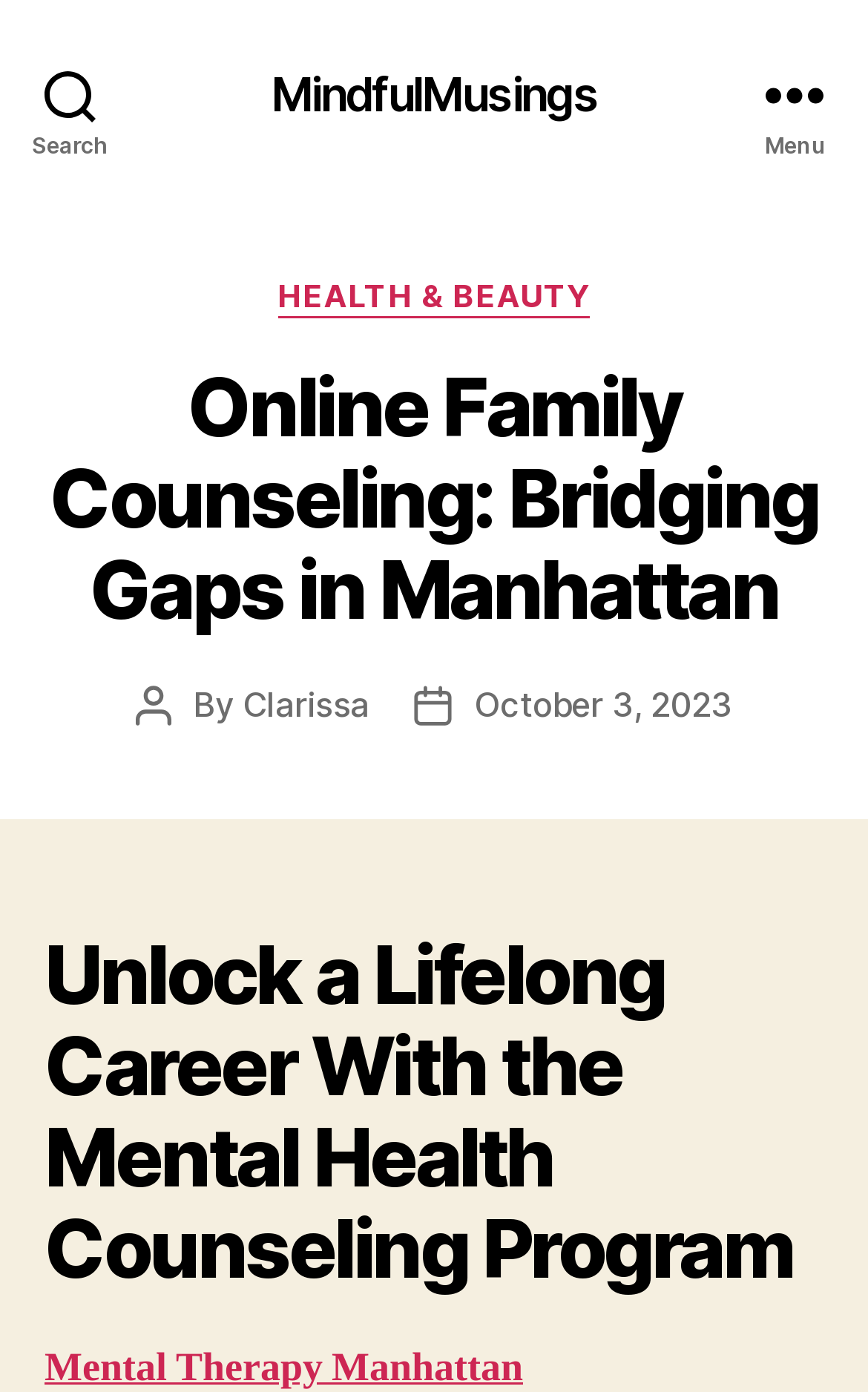Who is the author of the first article?
Based on the image, respond with a single word or phrase.

Clarissa